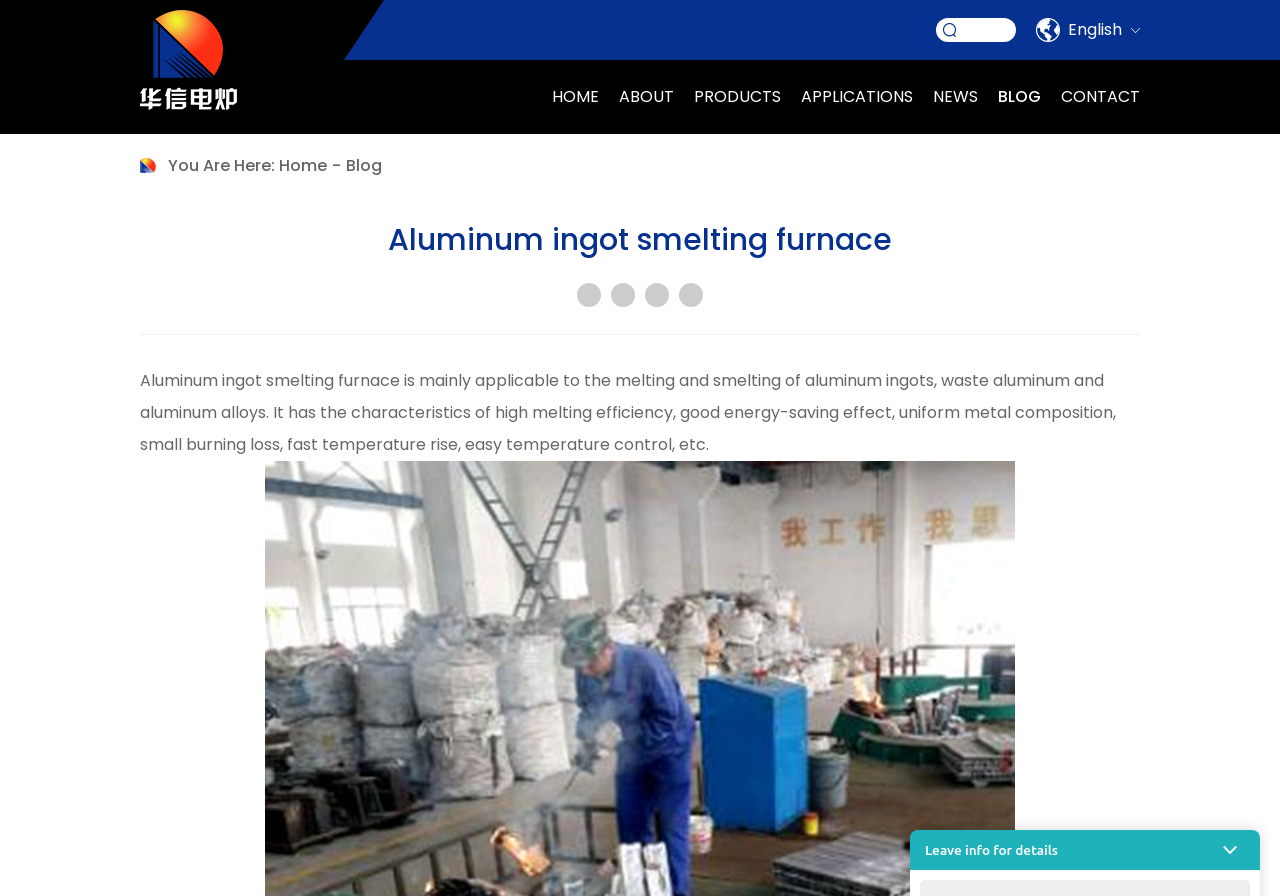Identify and provide the title of the webpage.

Aluminum ingot smelting furnace